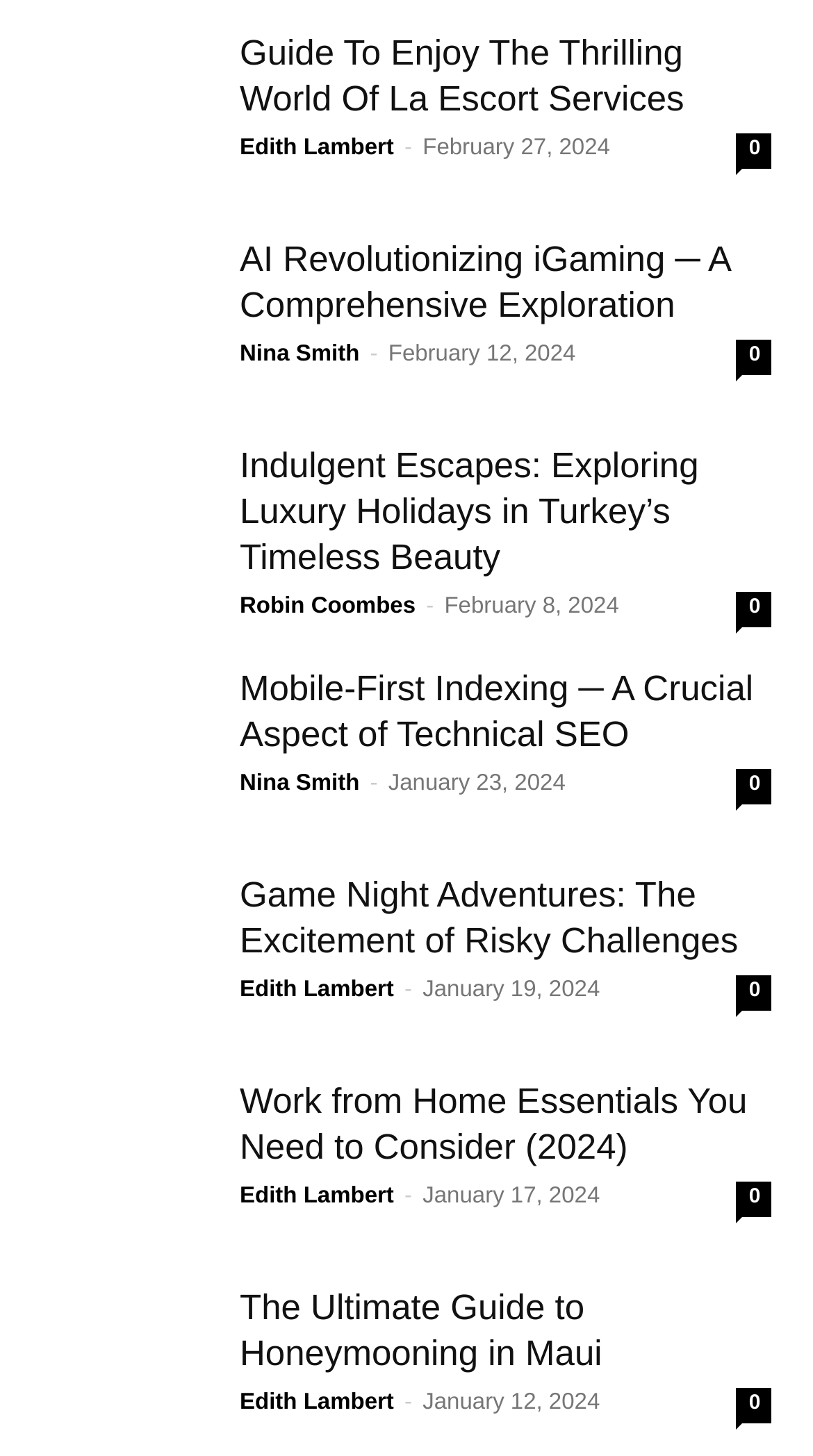Based on the image, provide a detailed response to the question:
Who is the author of the second article?

The author of the second article can be found by looking at the link element with the text 'Nina Smith' which is located below the heading of the second article.